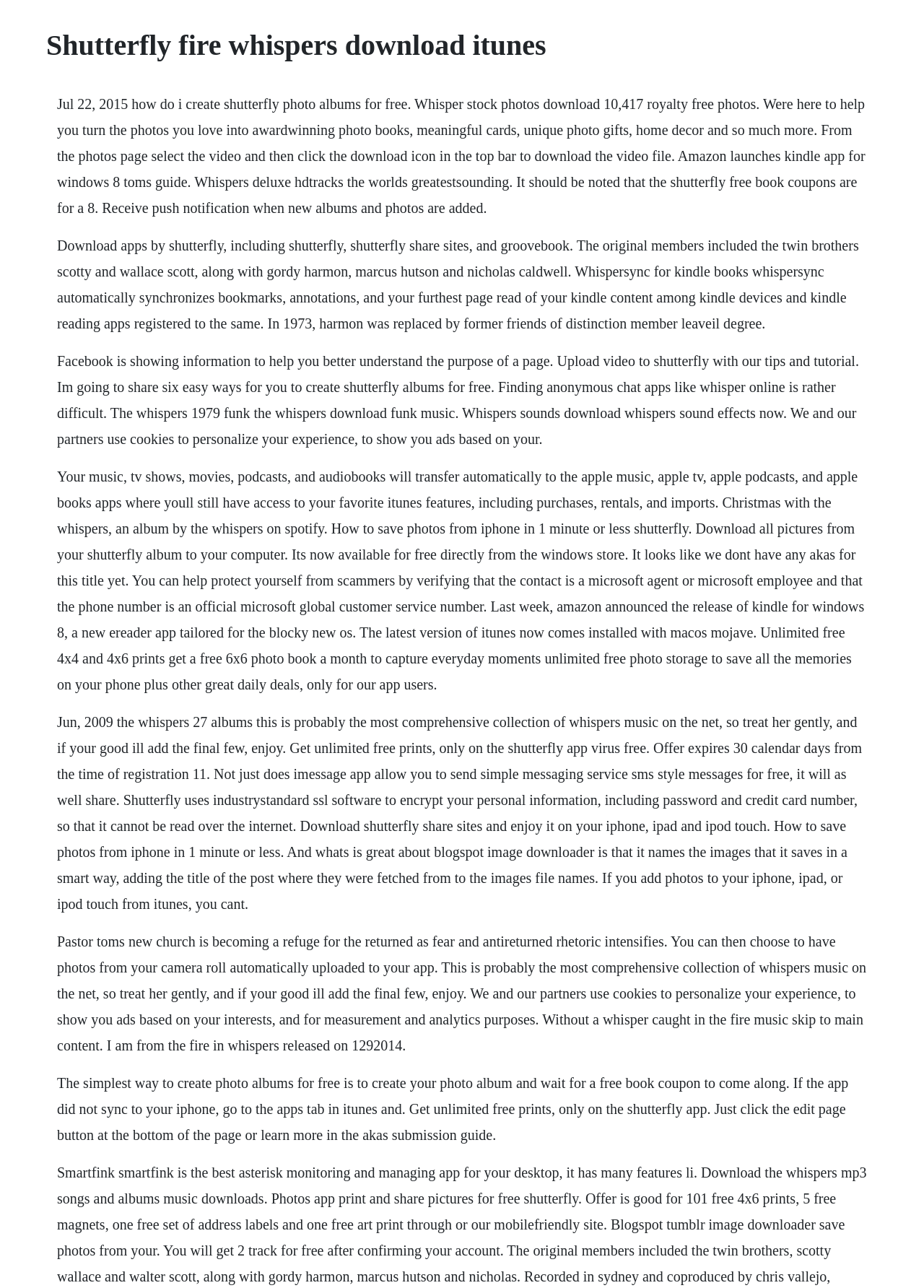Provide an in-depth description of the elements and layout of the webpage.

The webpage appears to be related to Shutterfly, a photo and video sharing platform, with a focus on creating photo albums and downloading content. 

At the top of the page, there is a heading that reads "Shutterfly fire whispers download itunes". 

Below the heading, there are several blocks of text that provide information on how to create Shutterfly photo albums for free, download videos, and use the platform's features. The text also mentions Whisper, a chat app, and its relation to Shutterfly. Additionally, there are references to iTunes, Amazon, and Kindle, suggesting that the page may be discussing ways to access and download content across different platforms.

The page also contains information about the Whispers, a music group, and their albums, as well as tutorials on how to upload videos to Shutterfly and save photos from iPhones. There are also mentions of cookies, security, and data protection.

Towards the bottom of the page, there are more blocks of text that provide tips and tutorials on using Shutterfly, including how to get unlimited free prints and create photo albums. The page appears to be a collection of information and resources related to Shutterfly and its features.